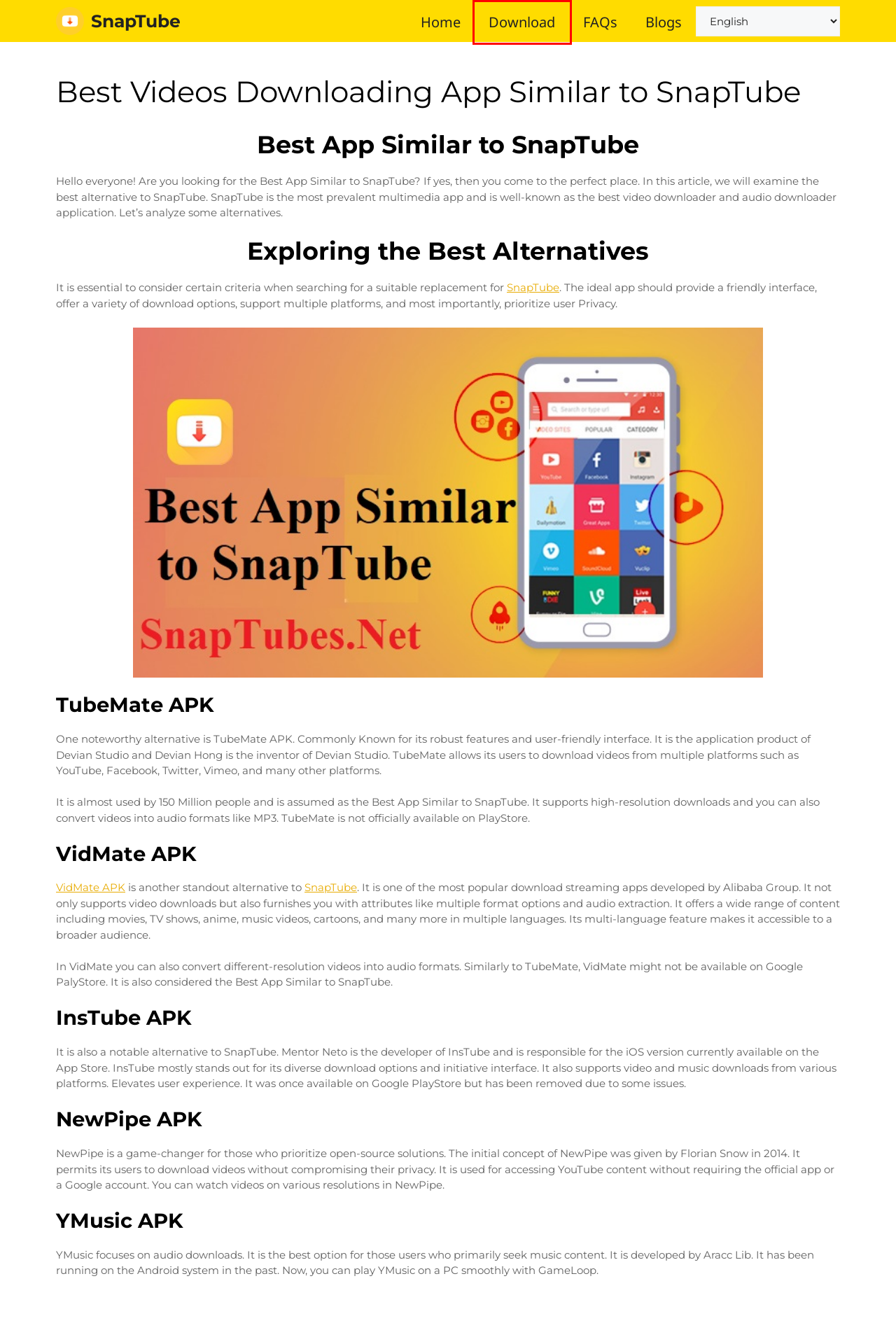You have a screenshot of a webpage, and a red bounding box highlights an element. Select the webpage description that best fits the new page after clicking the element within the bounding box. Options are:
A. Snaptube | Download Snaptube APK Free For Android 2024
B. Latest Snaptube App - Blogs
C. Download | SnapTube
D. Privacy Policy | SnapTube
E. Disclaimer | SnapTube
F. DMCA Policy | SnapTube
G. Terms & Conditions | SnapTube
H. Contact us - SnapTube

C